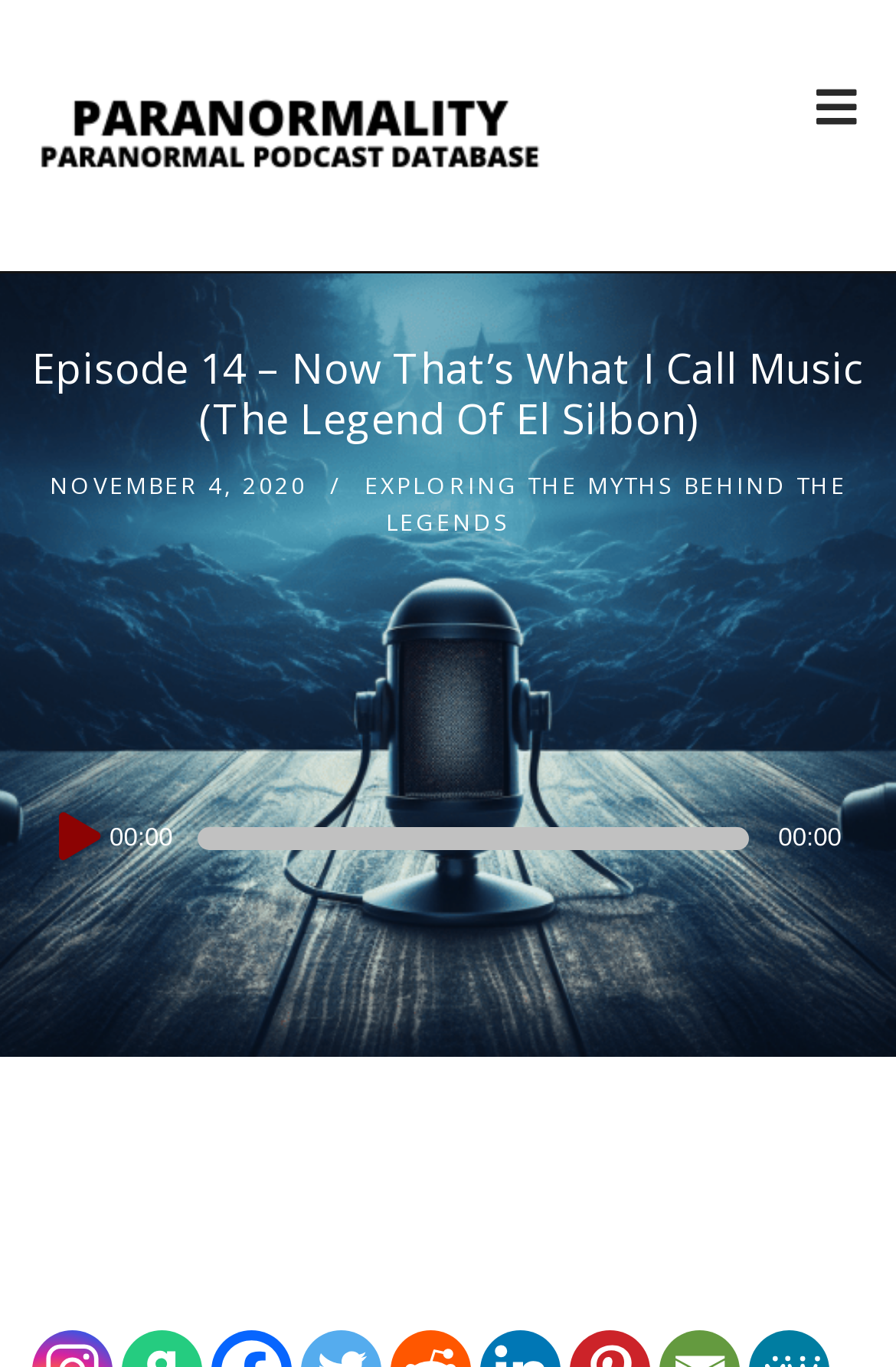What is the date of the episode?
Can you give a detailed and elaborate answer to the question?

The date of the episode can be found in the StaticText element, which is 'NOVEMBER 4, 2020'. This element is located below the heading element and above the link element.